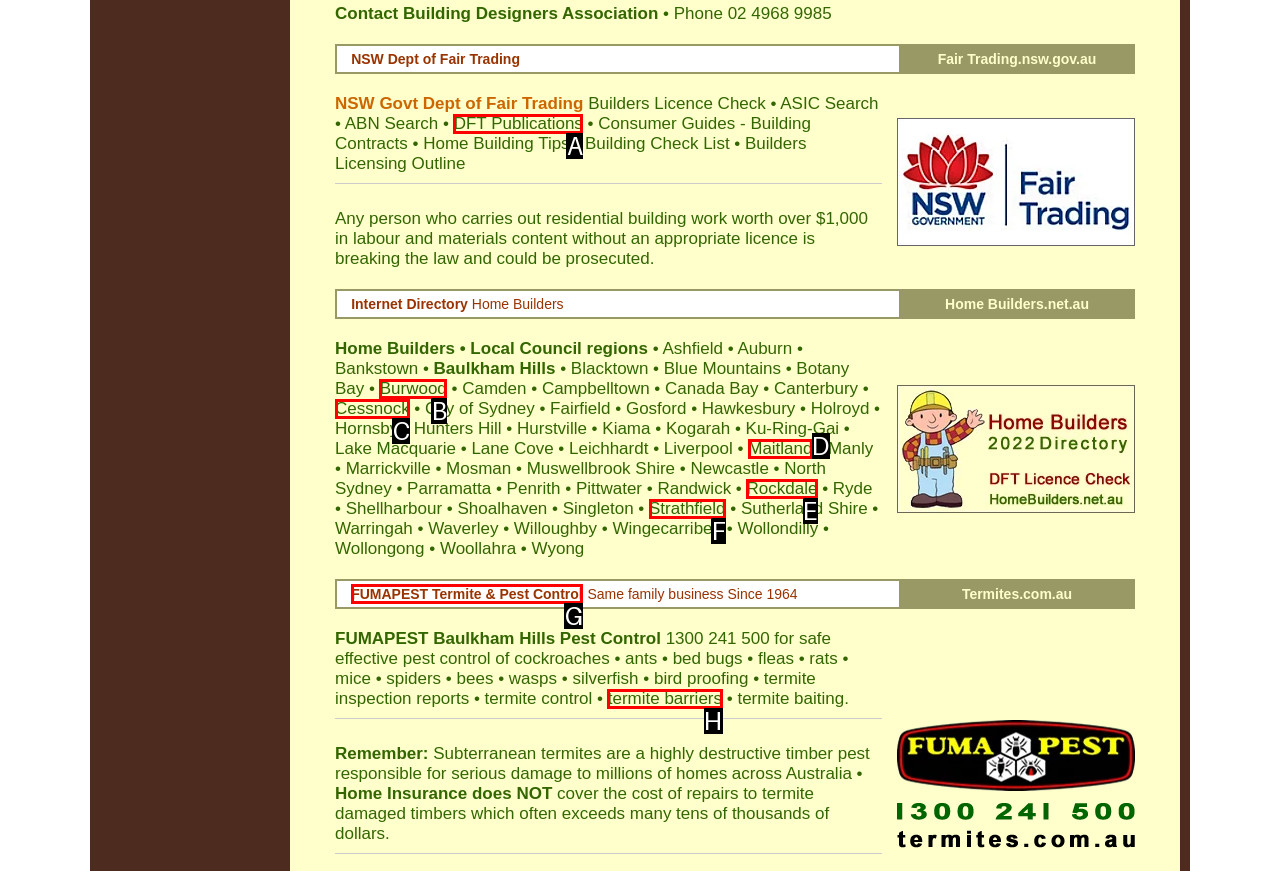Pick the option that best fits the description: FUMAPEST Termite & Pest Control. Reply with the letter of the matching option directly.

G